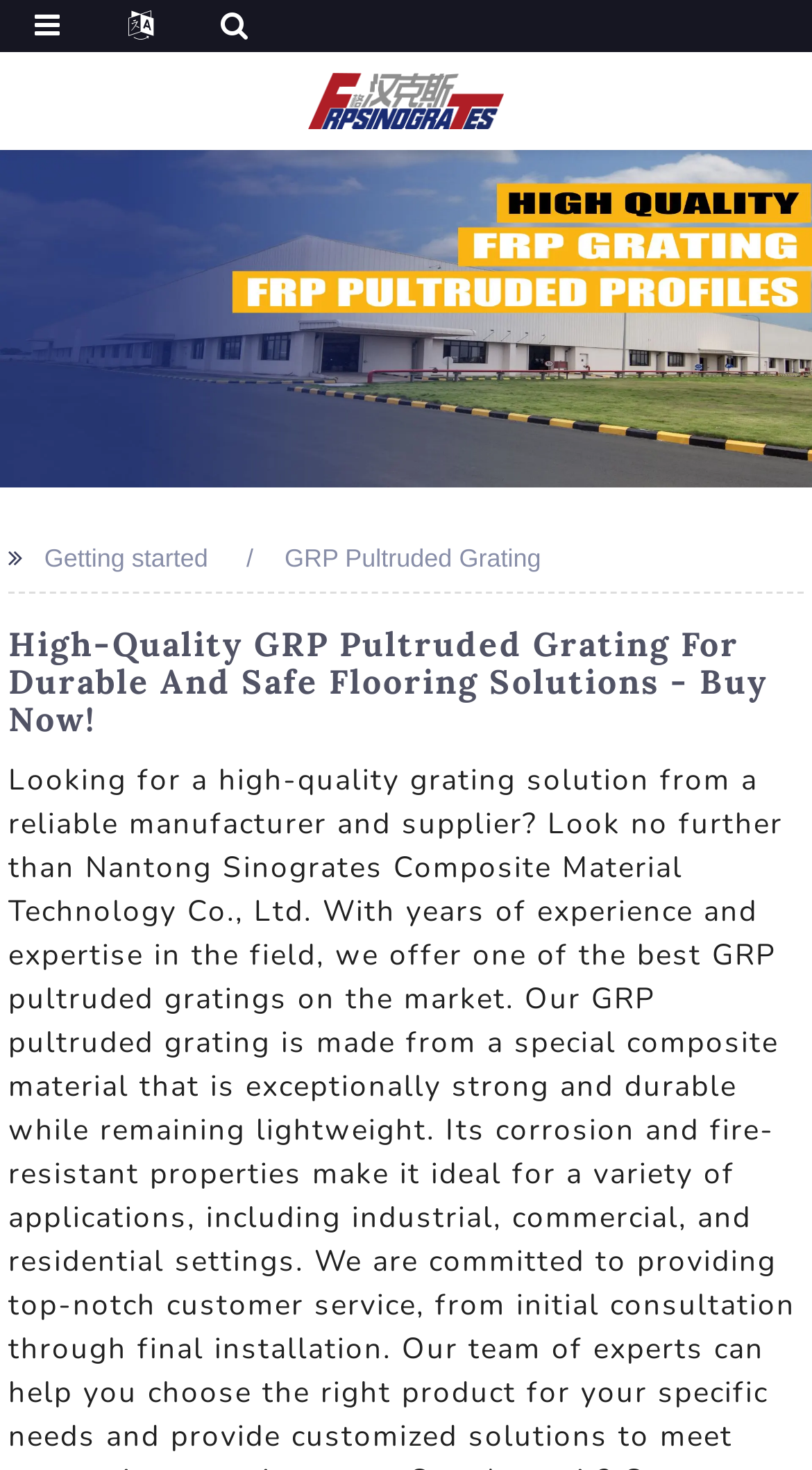What is the background color of the webpage?
Look at the screenshot and respond with a single word or phrase.

White